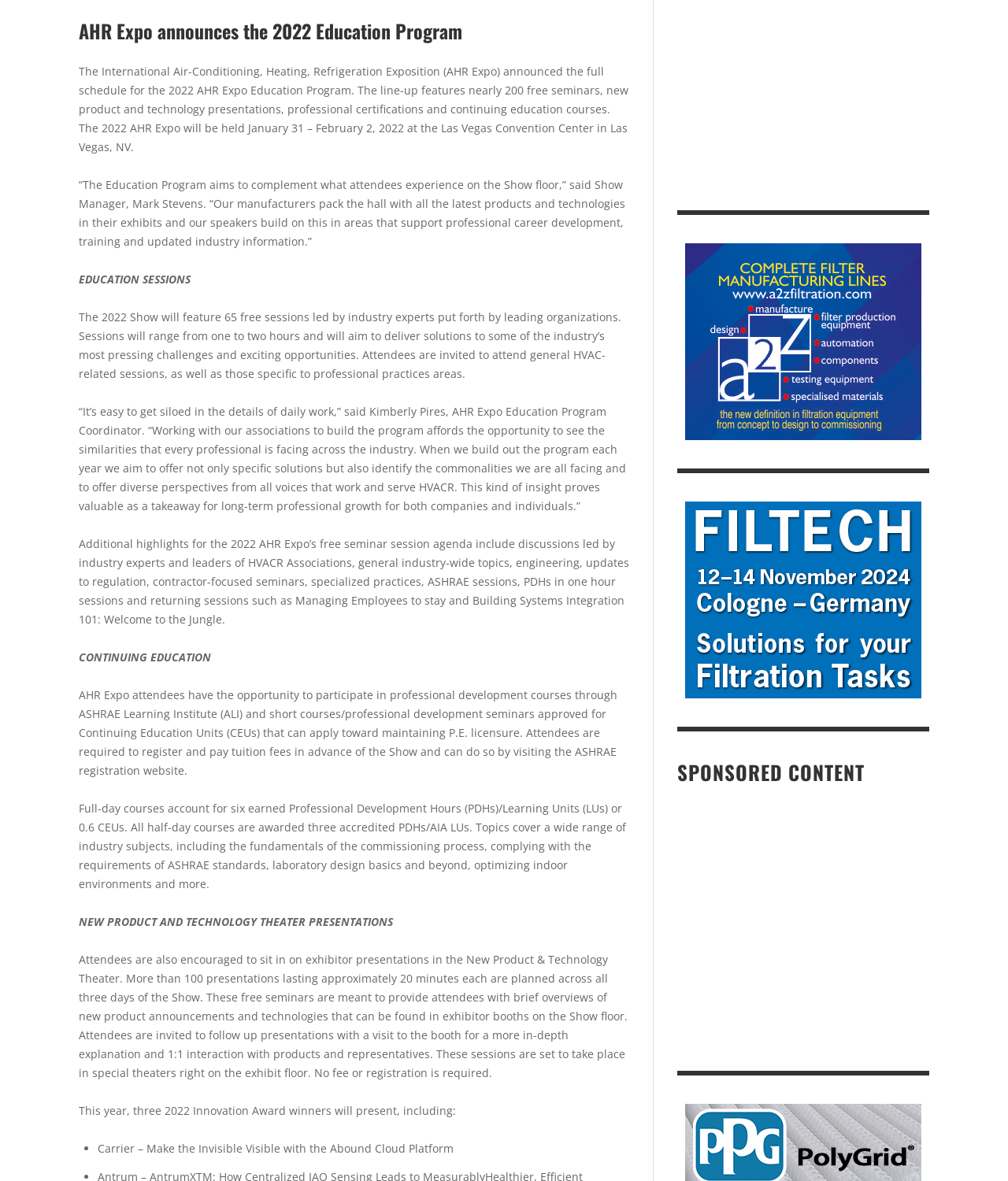Identify the bounding box coordinates of the area that should be clicked in order to complete the given instruction: "View 'Figure 1: Heat Exchanger Proventics GMBH.[22]' image". The bounding box coordinates should be four float numbers between 0 and 1, i.e., [left, top, right, bottom].

[0.672, 0.064, 0.727, 0.11]